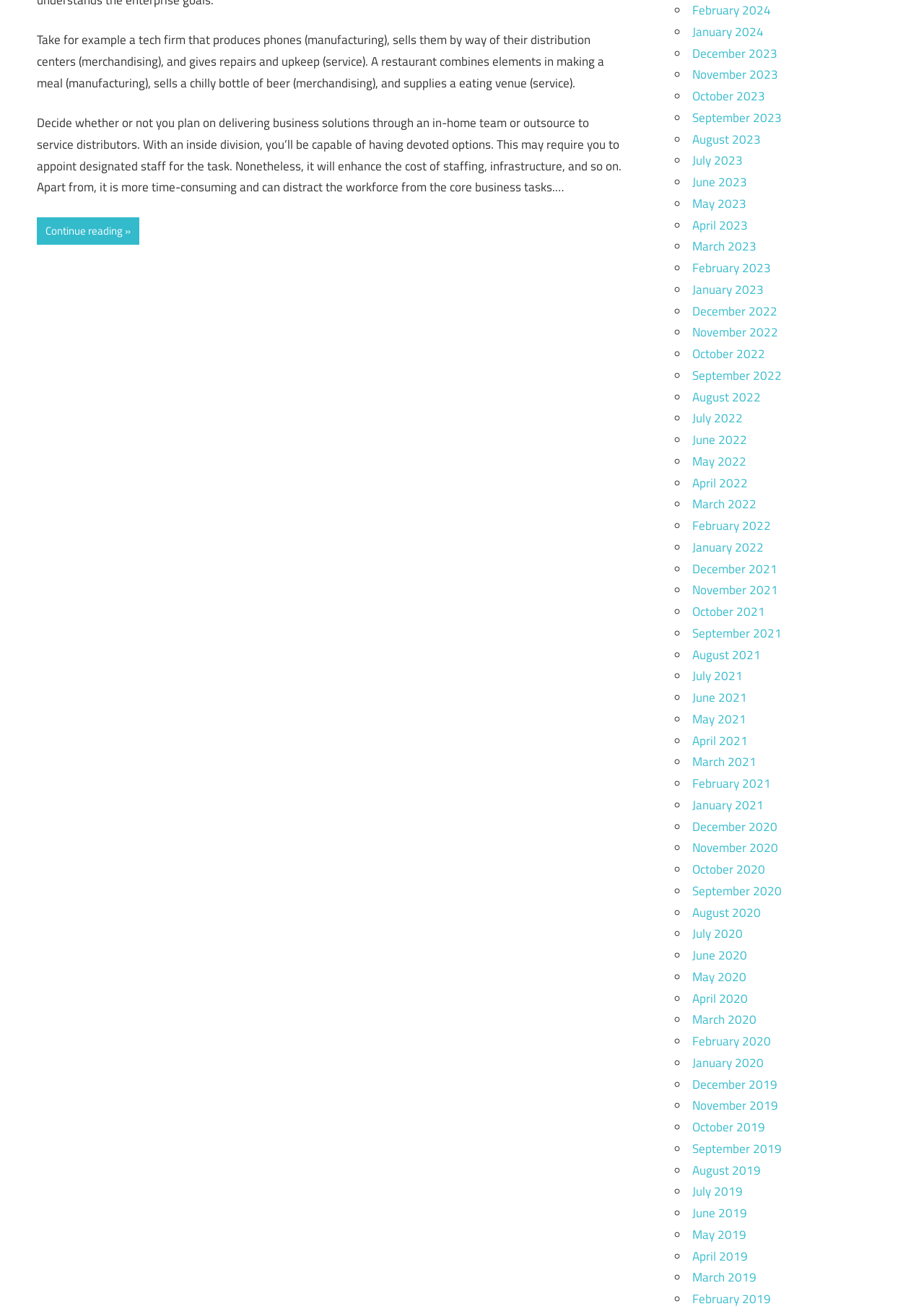Determine the bounding box coordinates of the region that needs to be clicked to achieve the task: "View January 2024 article".

[0.749, 0.017, 0.826, 0.031]